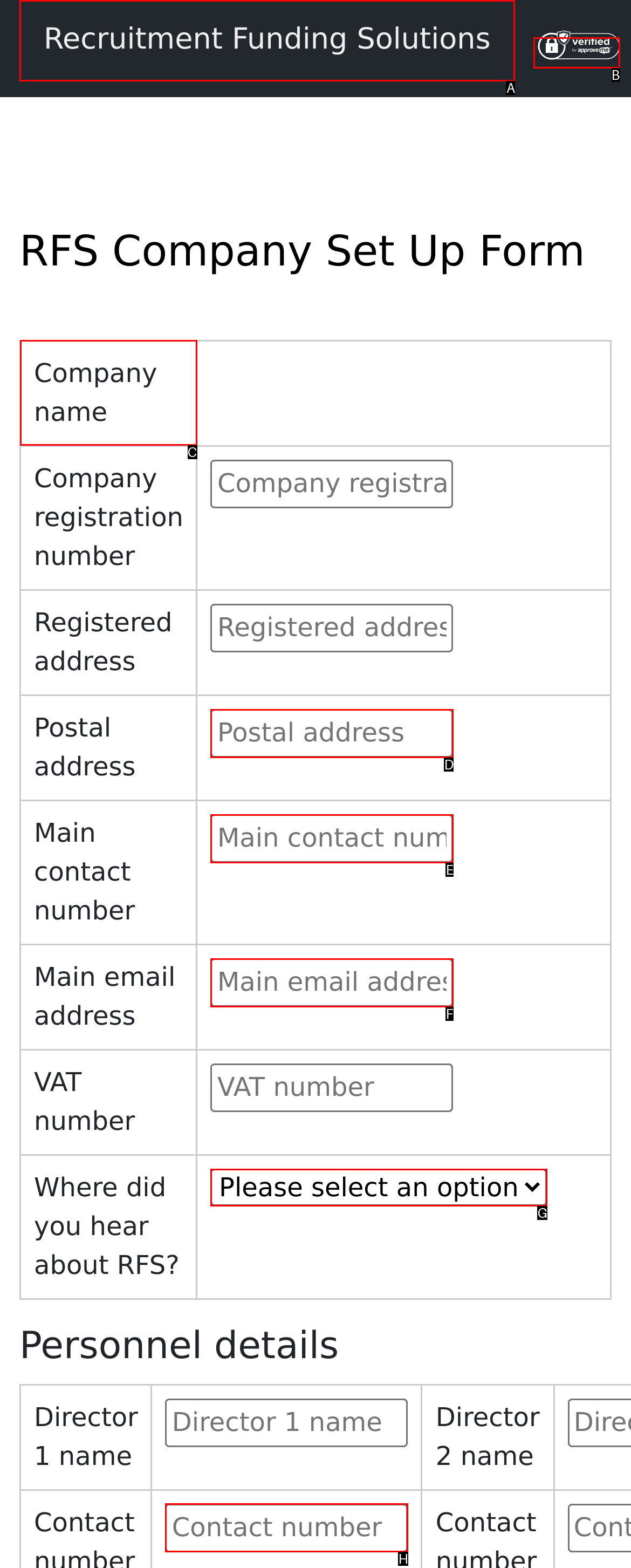Identify the correct option to click in order to accomplish the task: check The Ortho Perio Patient Clinical Evidence & Therapeutic Guidelines Provide your answer with the letter of the selected choice.

None